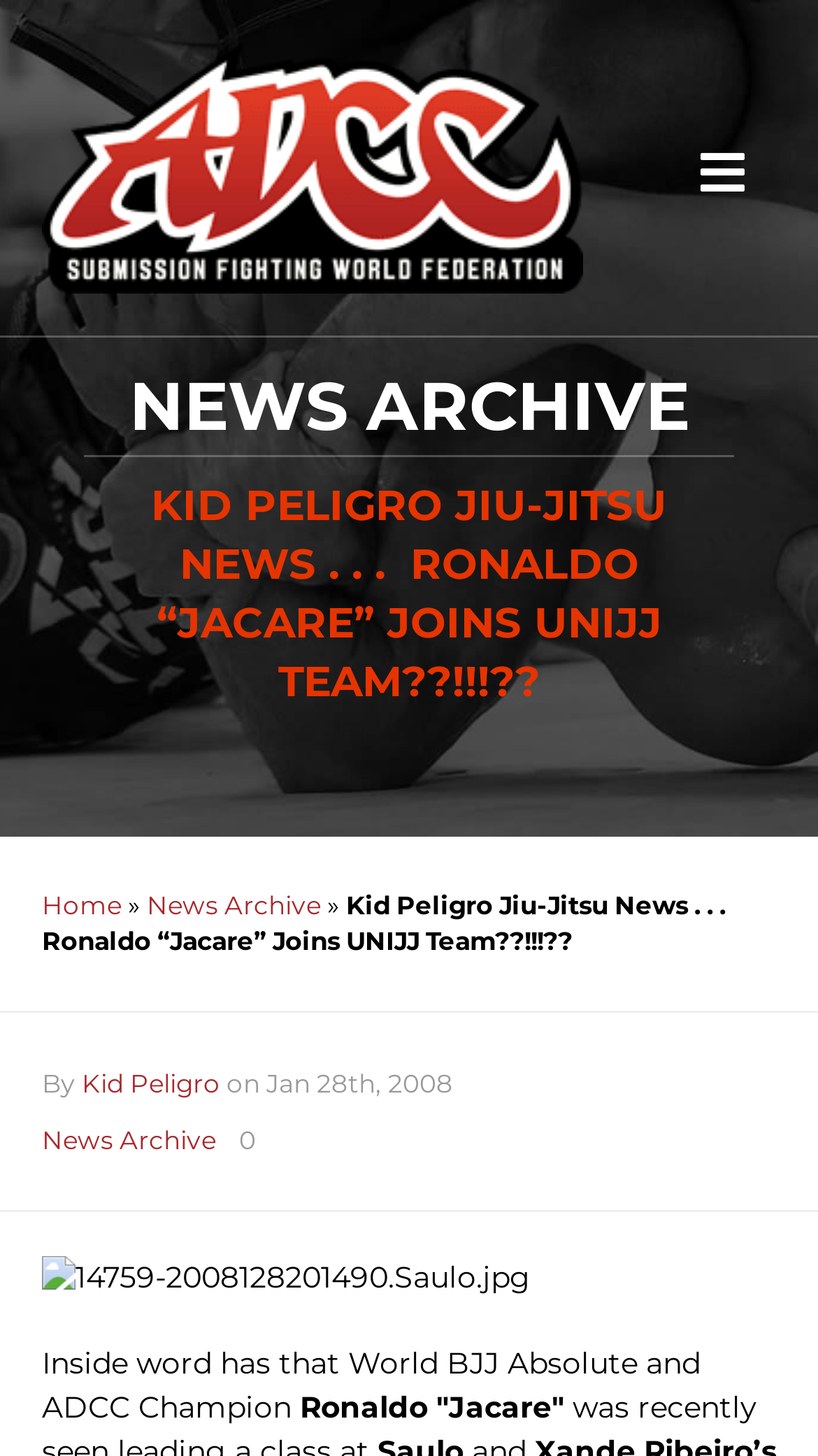Provide a brief response using a word or short phrase to this question:
What is the date of the article?

Jan 28th, 2008